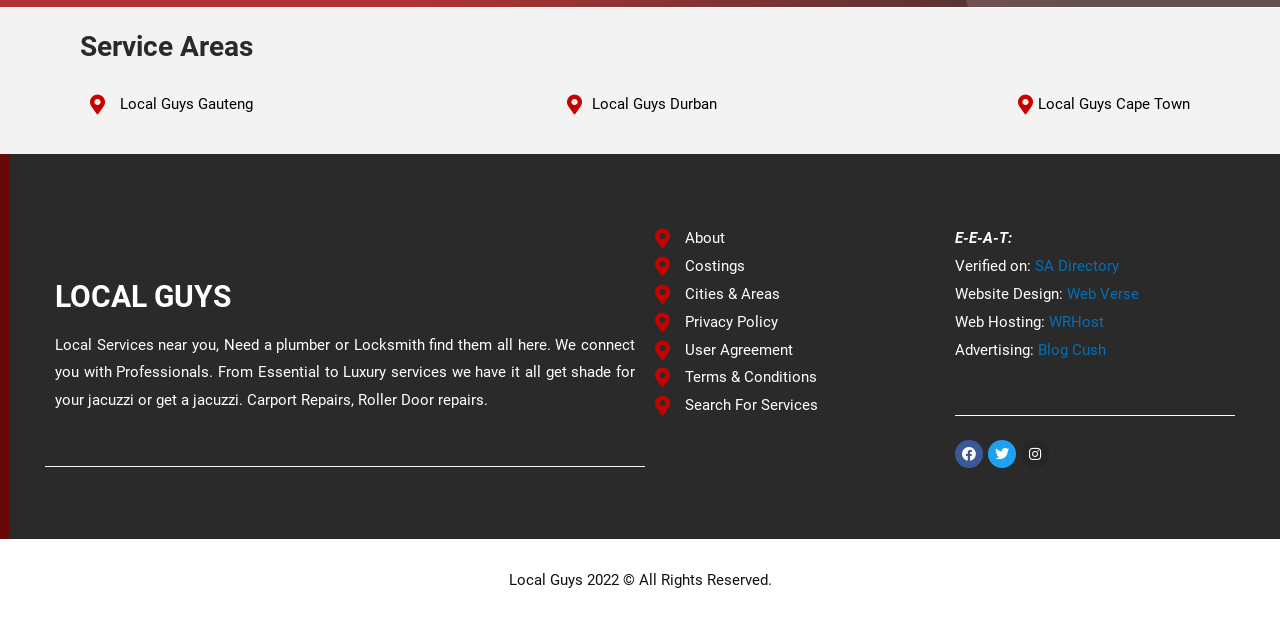Please identify the bounding box coordinates of the region to click in order to complete the given instruction: "Learn about the costings". The coordinates should be four float numbers between 0 and 1, i.e., [left, top, right, bottom].

[0.512, 0.401, 0.73, 0.445]